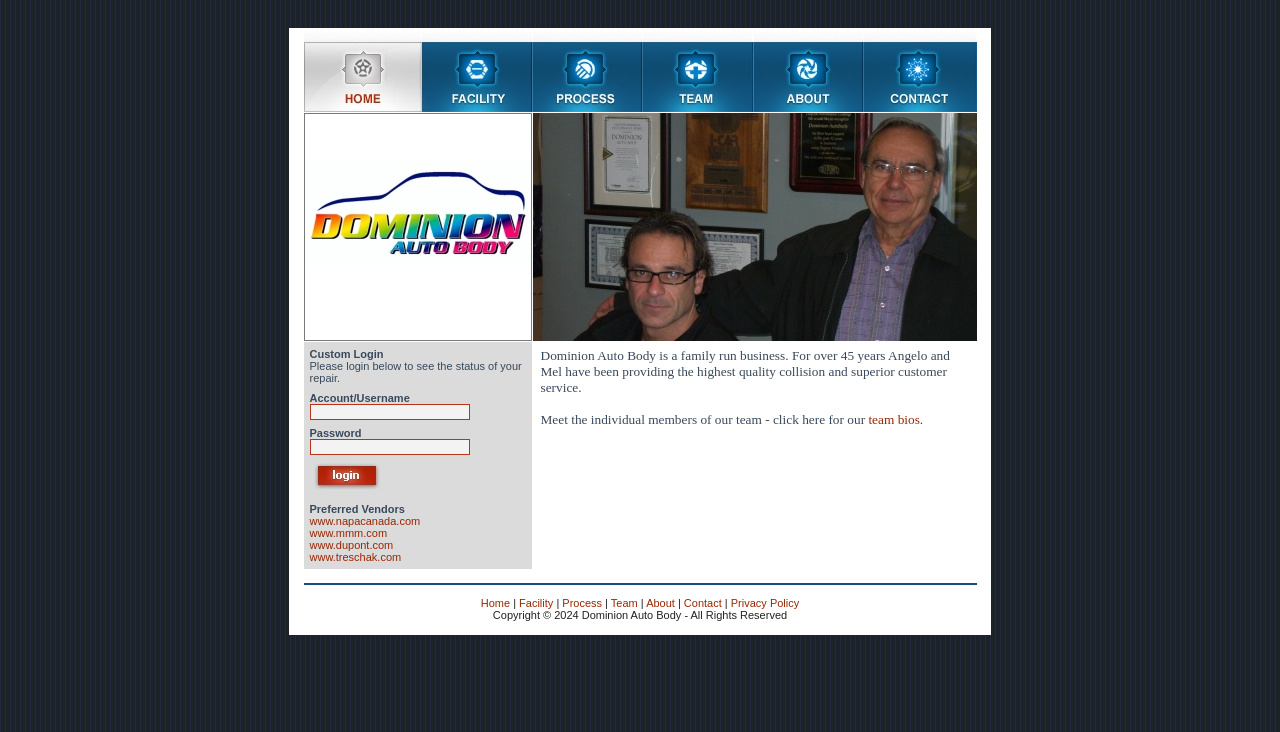Find the bounding box coordinates for the UI element whose description is: "www.treschak.com". The coordinates should be four float numbers between 0 and 1, in the format [left, top, right, bottom].

[0.242, 0.753, 0.313, 0.769]